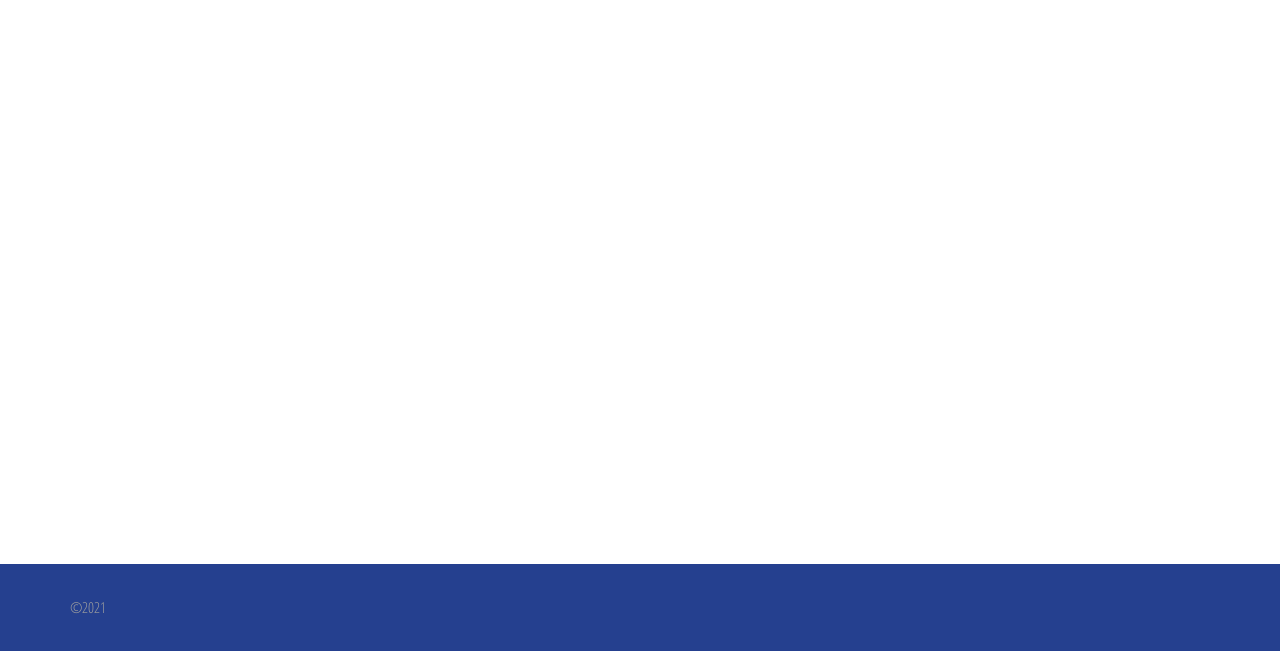Find the bounding box coordinates for the area you need to click to carry out the instruction: "read about 'The Dell Project'". The coordinates should be four float numbers between 0 and 1, indicated as [left, top, right, bottom].

[0.25, 0.463, 0.353, 0.509]